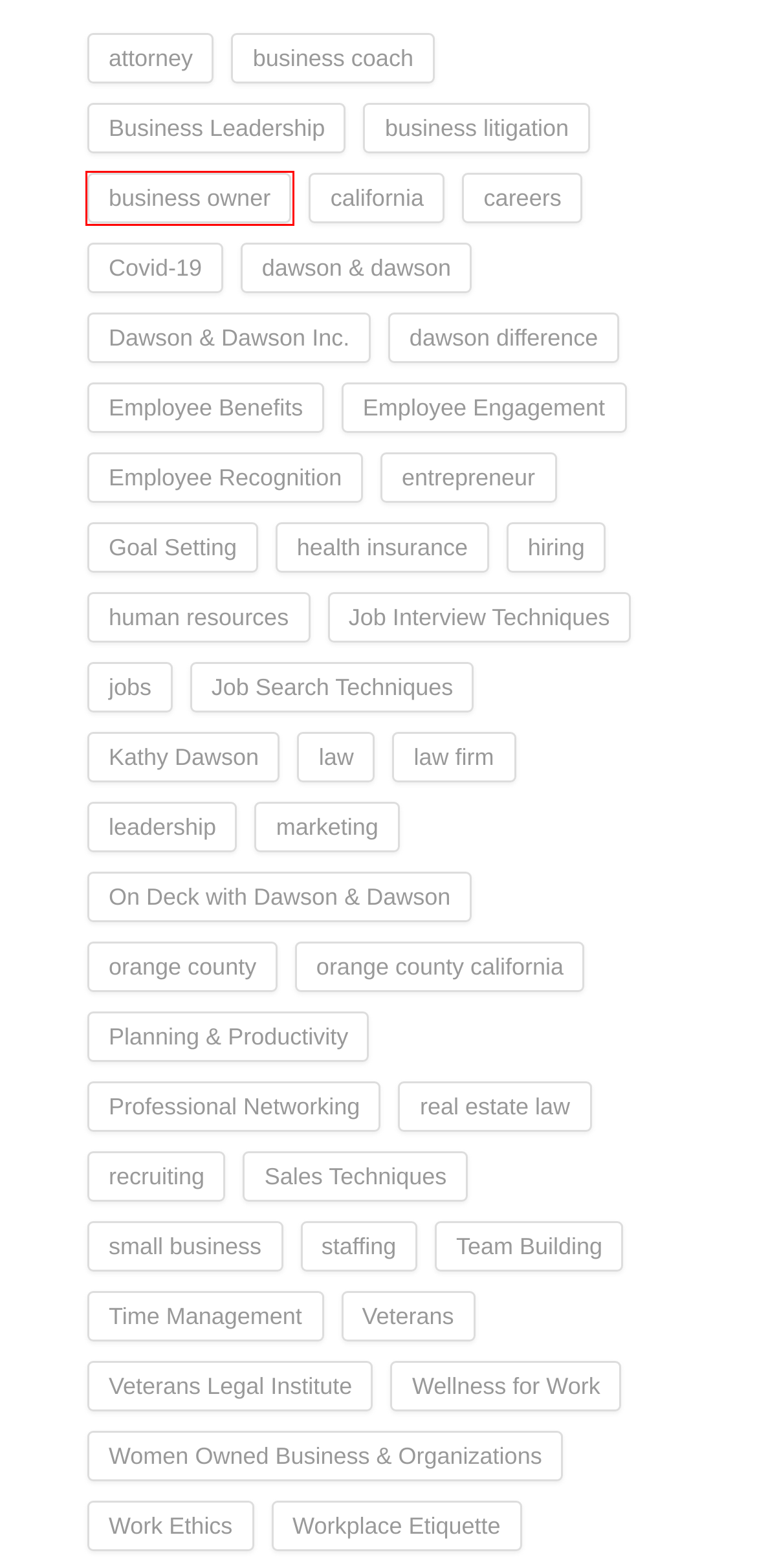With the provided screenshot showing a webpage and a red bounding box, determine which webpage description best fits the new page that appears after clicking the element inside the red box. Here are the options:
A. Dawson & Dawson, Inc. business owner Archives - Dawson & Dawson, Inc.
B. Dawson & Dawson, Inc. Professional Networking Archives - Dawson & Dawson, Inc.
C. Dawson & Dawson, Inc. Job Search Techniques Archives - Dawson & Dawson, Inc.
D. Dawson & Dawson, Inc. dawson difference Archives - Dawson & Dawson, Inc.
E. Dawson & Dawson, Inc. Wellness for Work Archives - Dawson & Dawson, Inc.
F. Dawson & Dawson, Inc. small business Archives - Dawson & Dawson, Inc.
G. Dawson & Dawson, Inc. jobs Archives - Dawson & Dawson, Inc.
H. Dawson & Dawson, Inc. careers Archives - Dawson & Dawson, Inc.

A